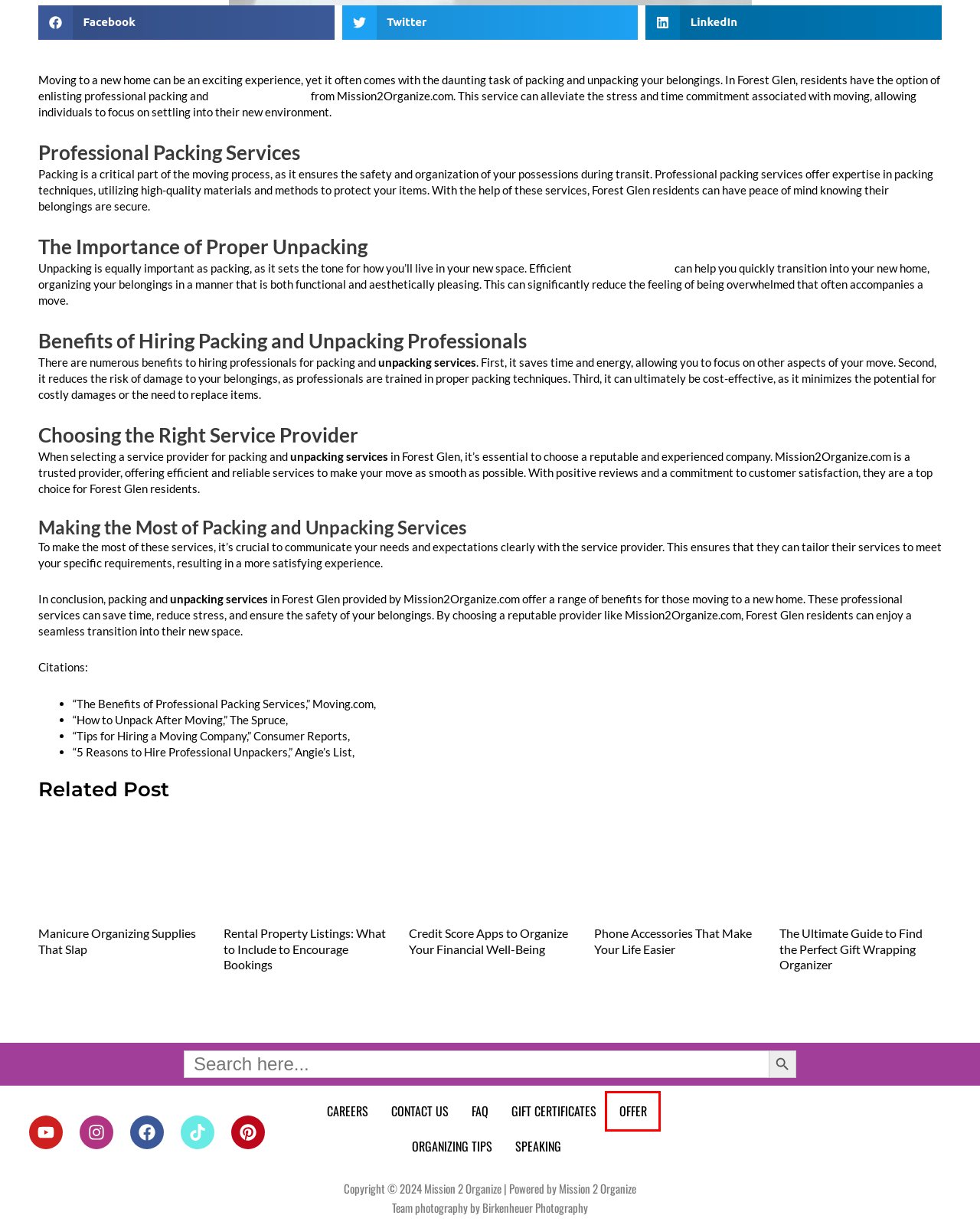Given a screenshot of a webpage with a red bounding box around an element, choose the most appropriate webpage description for the new page displayed after clicking the element within the bounding box. Here are the candidates:
A. Mission 2 Organize | Chicago Professional Organizers | Home Organizers
B. Speaking - Mission 2 Organize | Closet Organizing Services River North
C. Offer - Mission 2 Organize | Home Organizing Professionals River North
D. Rental Property Listings: What to Include to Encourage Bookings - Mission 2 Organize
E. Organizing Tips - Mission 2 Organize | Home Organization Help
F. Gift Certificates - Mission 2 Organize | Chicago Closet Organizing Services
G. The Ultimate Guide to Find the Perfect Gift Wrapping Organizer - Mission 2 Organize
H. Manicure Organizing Supplies That Slap - Mission 2 Organize

C